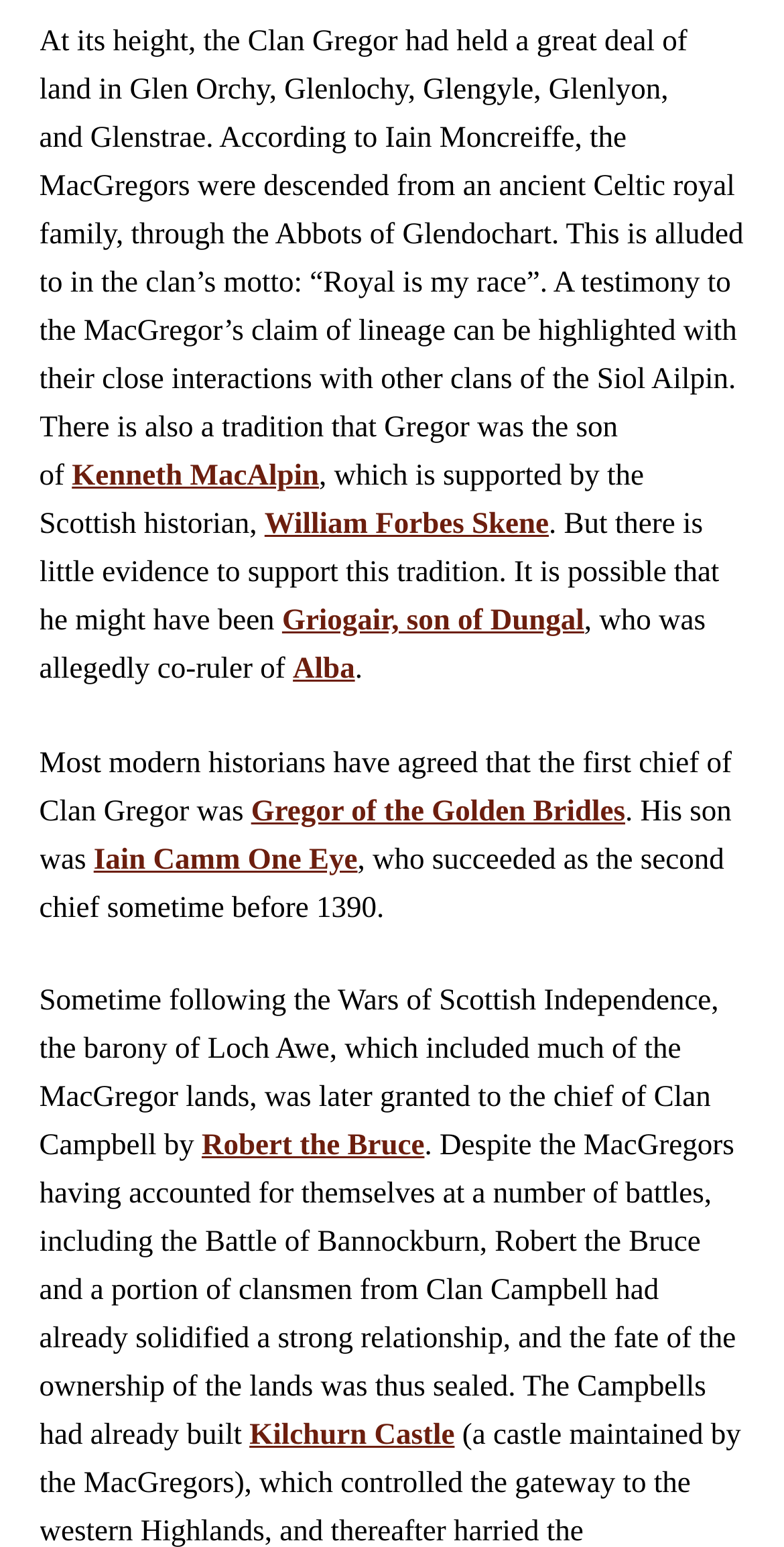Locate the UI element described by Robert the Bruce in the provided webpage screenshot. Return the bounding box coordinates in the format (top-left x, top-left y, bottom-right x, bottom-right y), ensuring all values are between 0 and 1.

[0.257, 0.731, 0.541, 0.751]